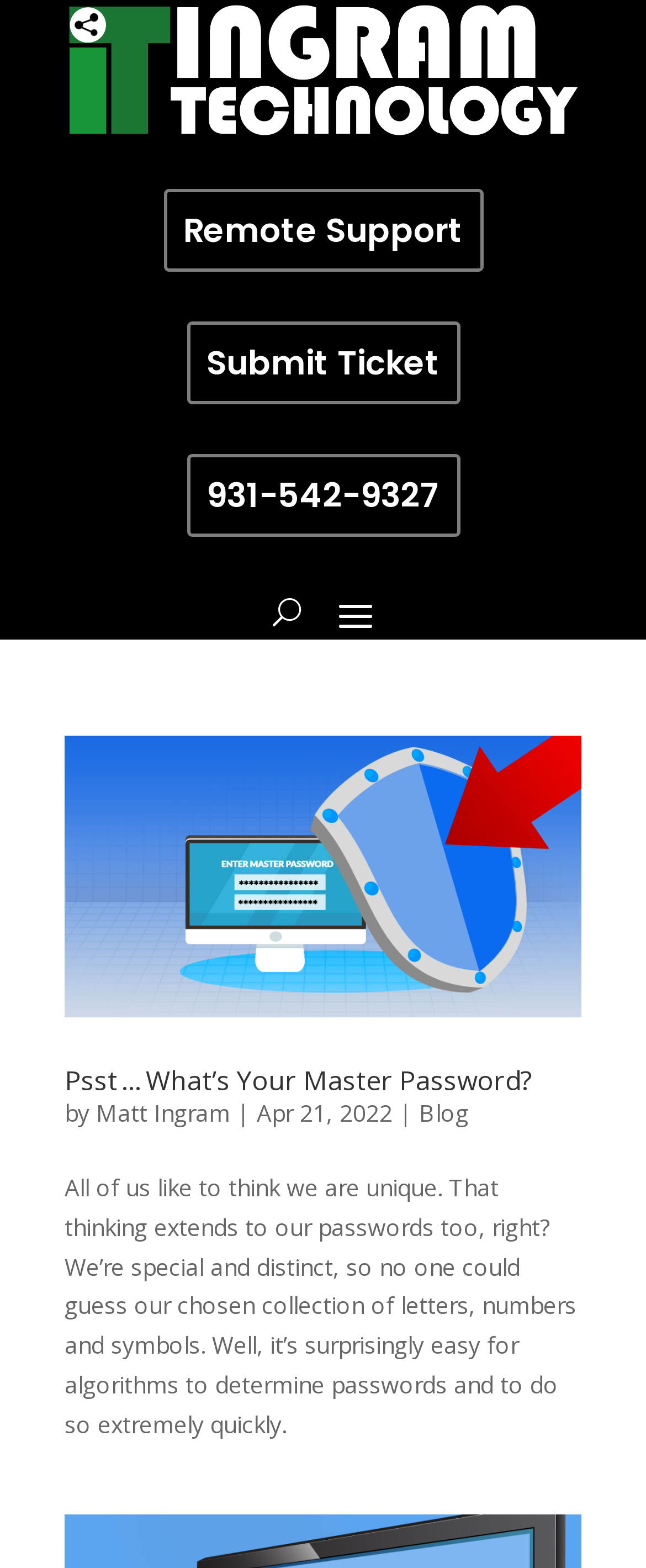Who wrote the blog post?
Use the screenshot to answer the question with a single word or phrase.

Matt Ingram